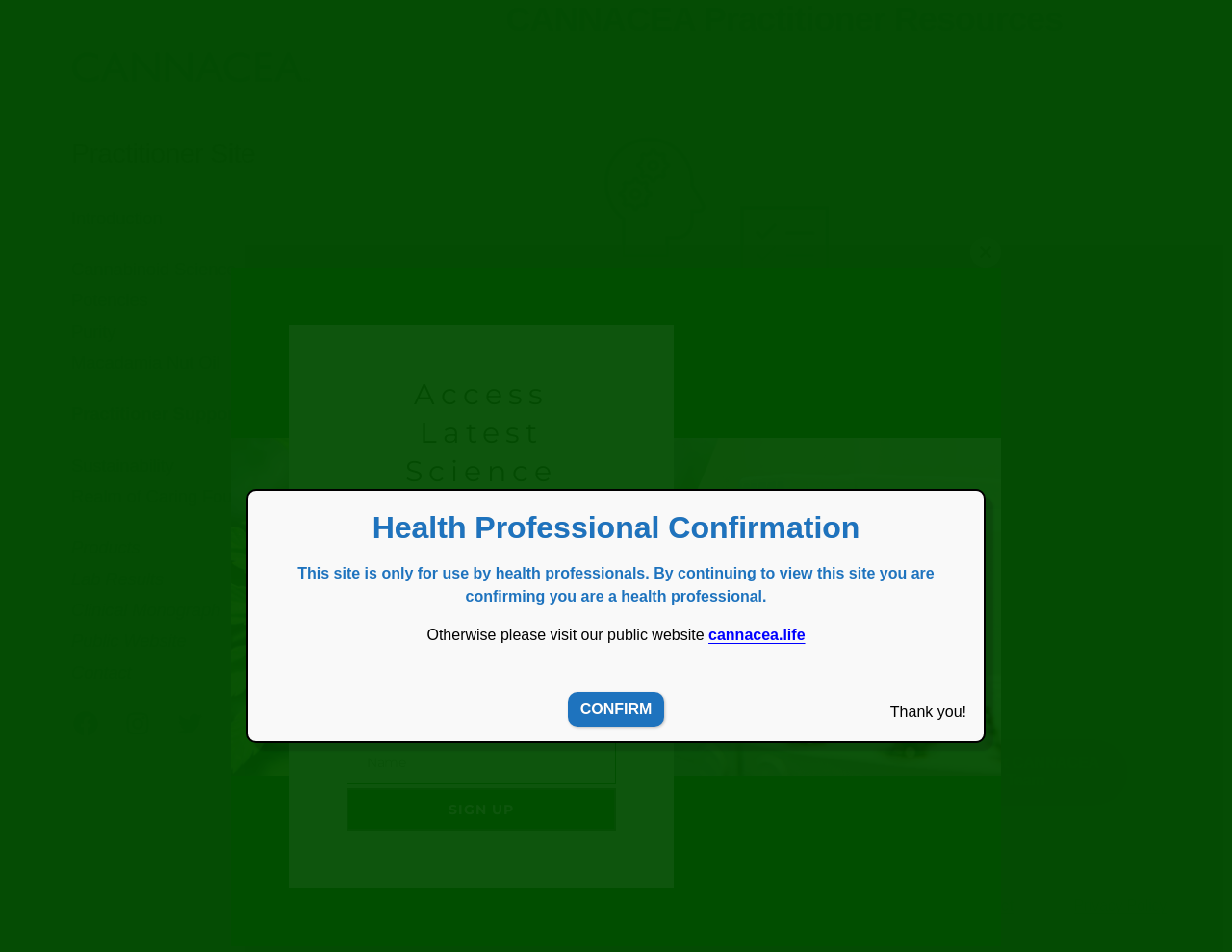How many social media links are available?
Please provide a comprehensive and detailed answer to the question.

At the bottom of the page, I see three social media links: Facebook, Instagram, and Twitter.